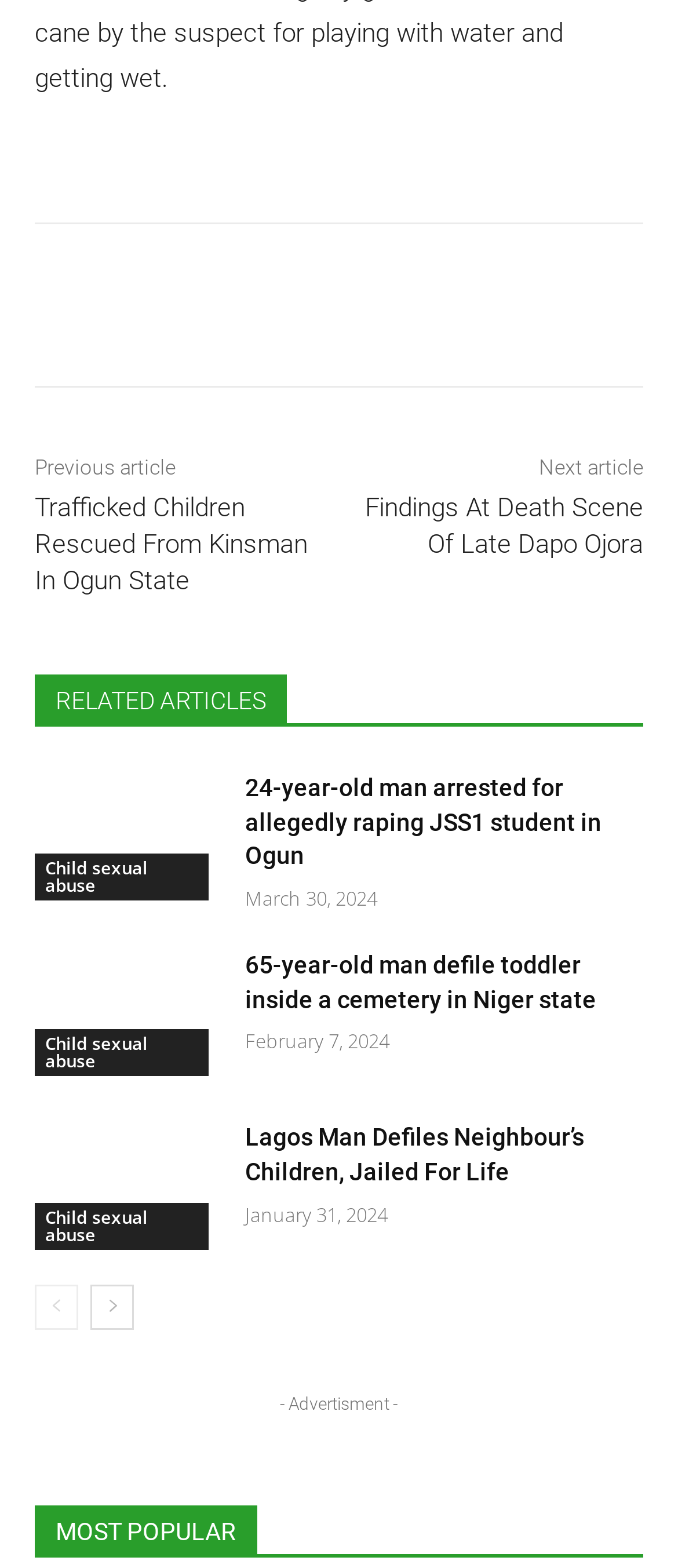From the element description Child sexual abuse, predict the bounding box coordinates of the UI element. The coordinates must be specified in the format (top-left x, top-left y, bottom-right x, bottom-right y) and should be within the 0 to 1 range.

[0.051, 0.657, 0.308, 0.687]